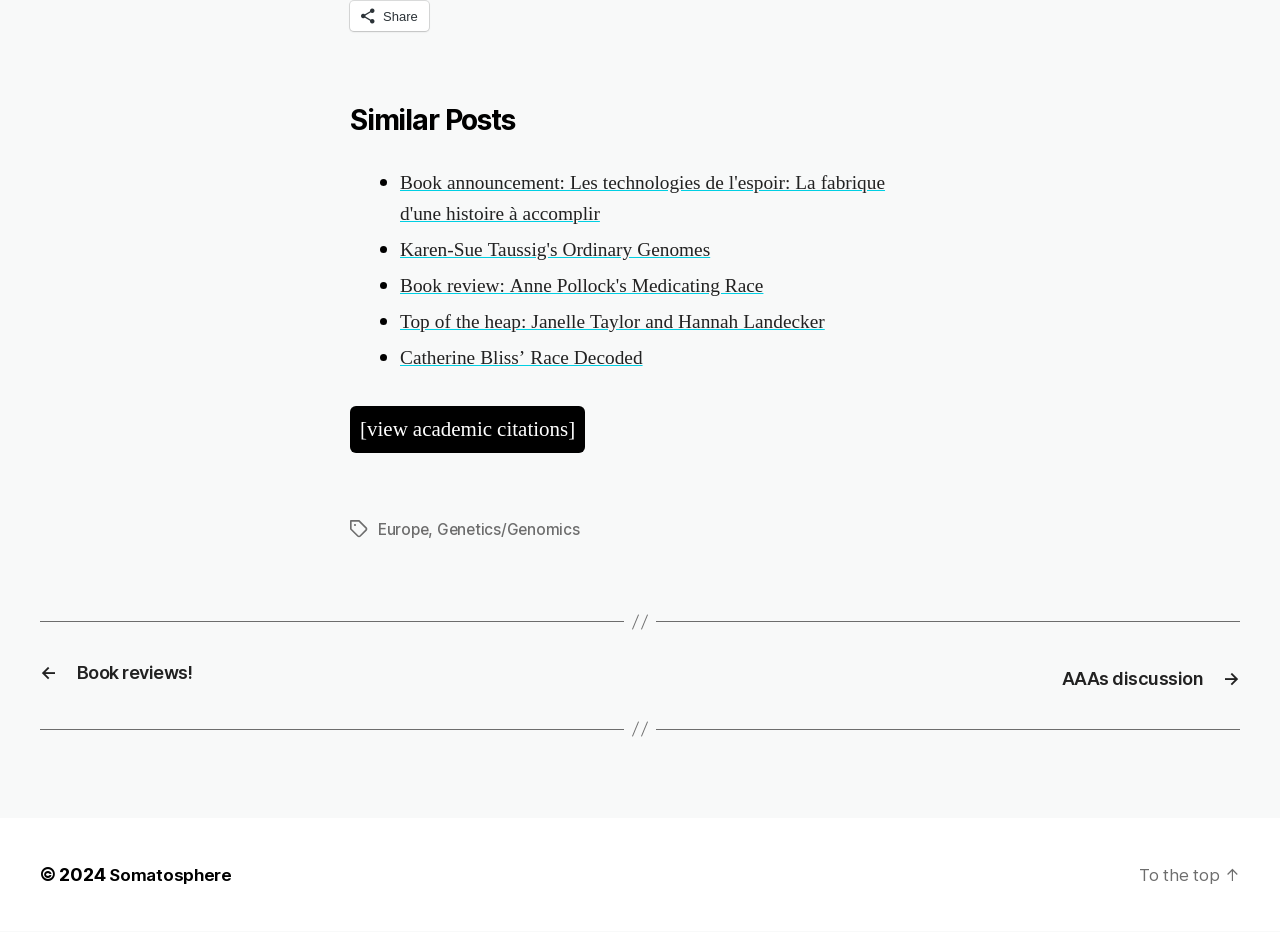Please identify the bounding box coordinates of the element's region that needs to be clicked to fulfill the following instruction: "Go to the top of the page". The bounding box coordinates should consist of four float numbers between 0 and 1, i.e., [left, top, right, bottom].

[0.886, 0.929, 0.969, 0.951]